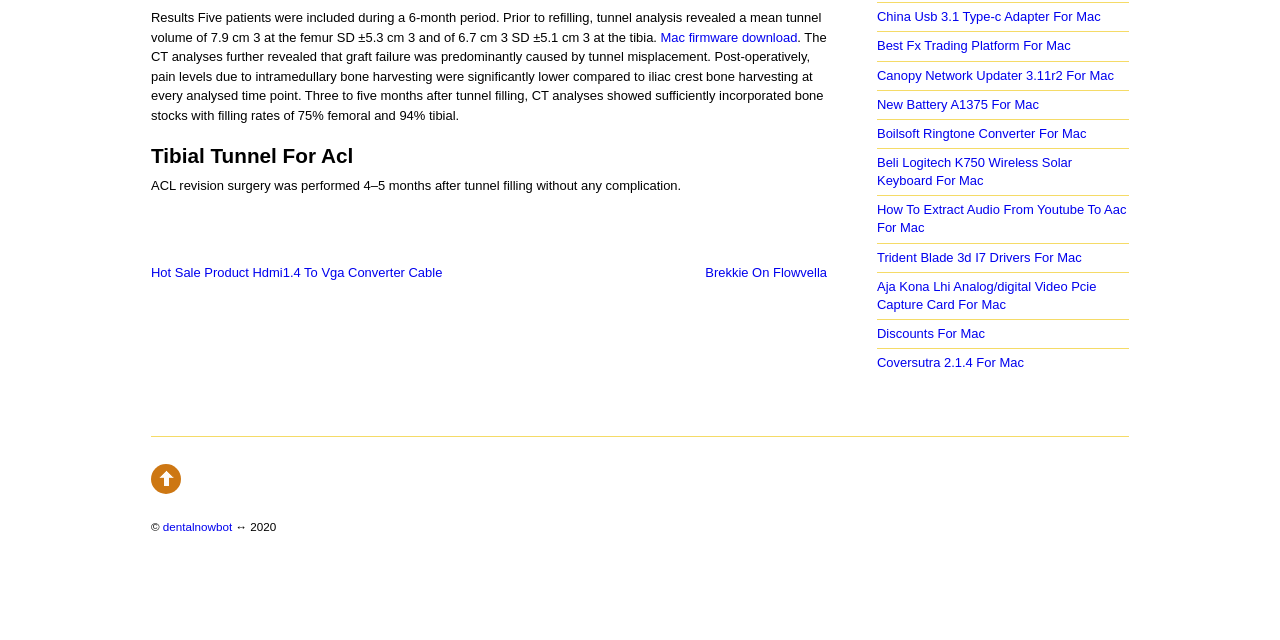Locate the bounding box of the UI element based on this description: "Discounts For Mac". Provide four float numbers between 0 and 1 as [left, top, right, bottom].

[0.685, 0.509, 0.77, 0.533]